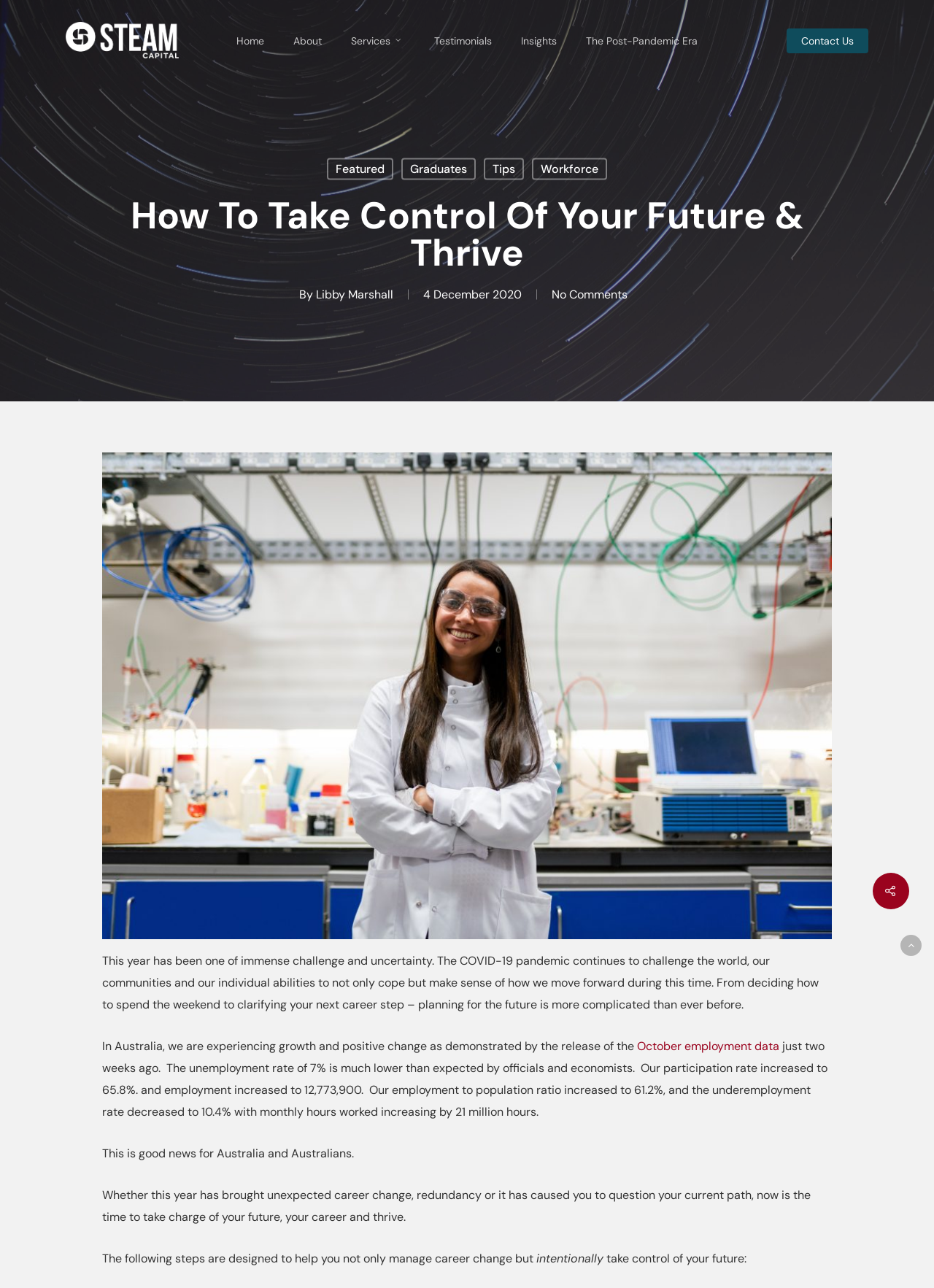Locate the bounding box coordinates of the clickable area needed to fulfill the instruction: "Read the article by Libby Marshall".

[0.338, 0.222, 0.421, 0.234]